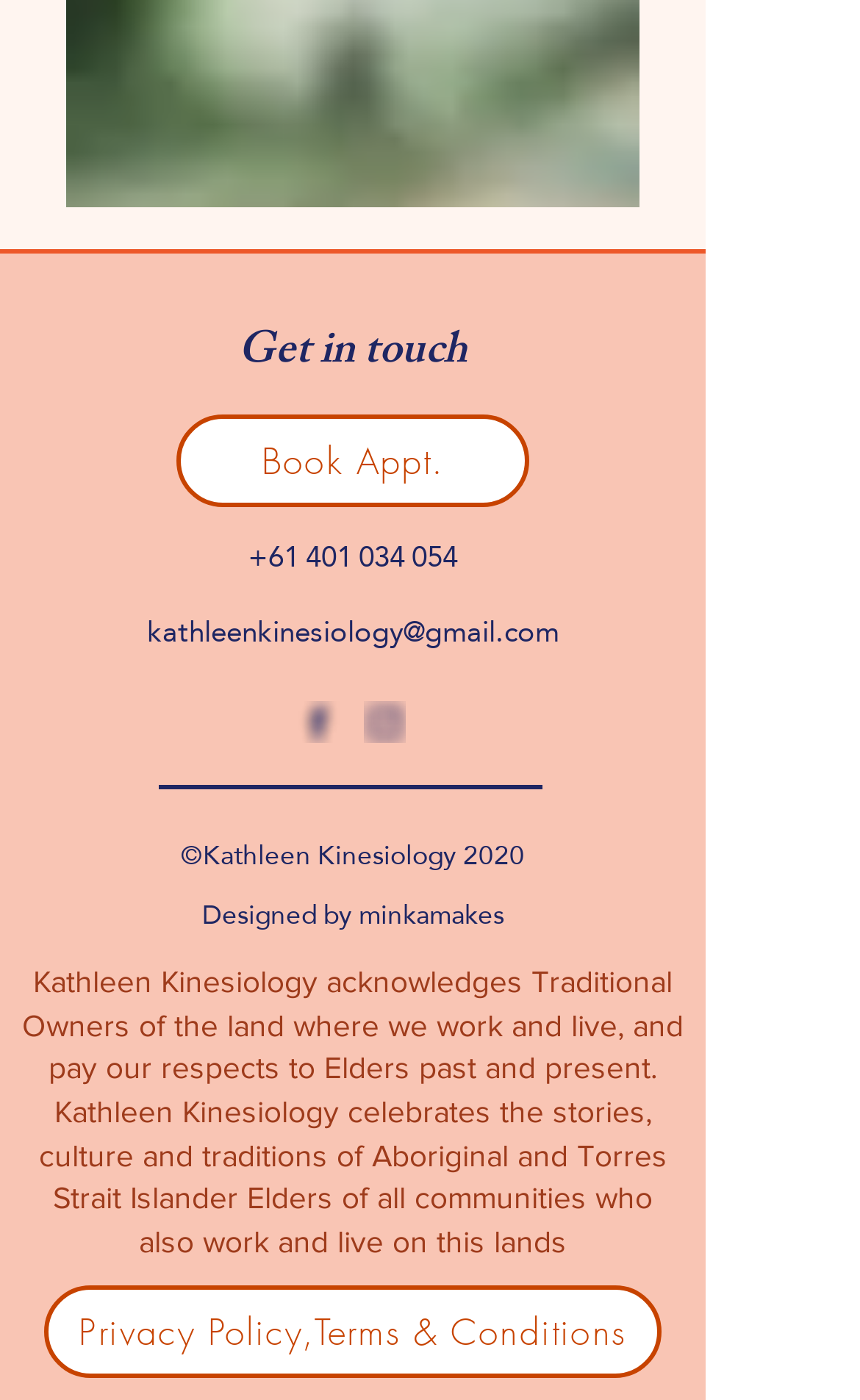What is the email address to contact?
Please provide a single word or phrase answer based on the image.

kathleenkinesiology@gmail.com